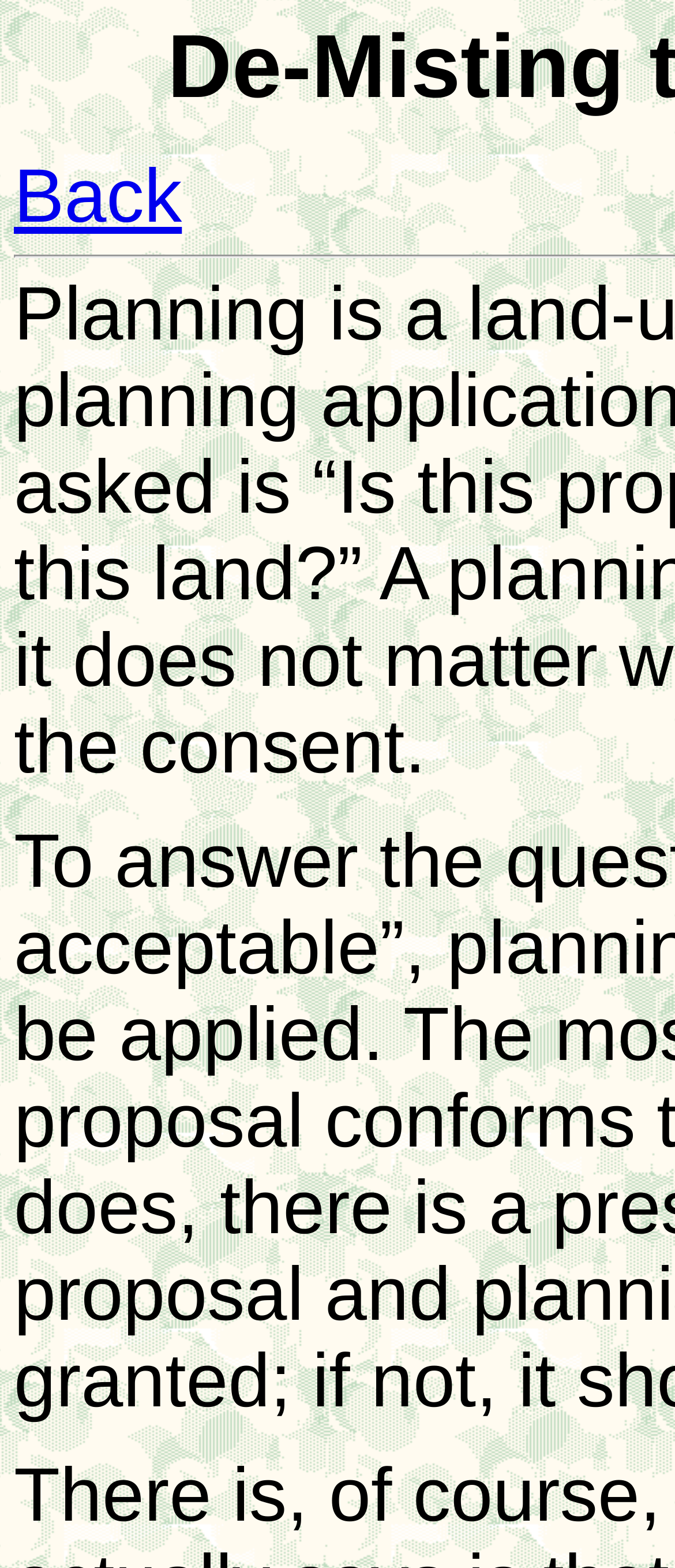Please identify the webpage's heading and generate its text content.

De-Misting the Planning System